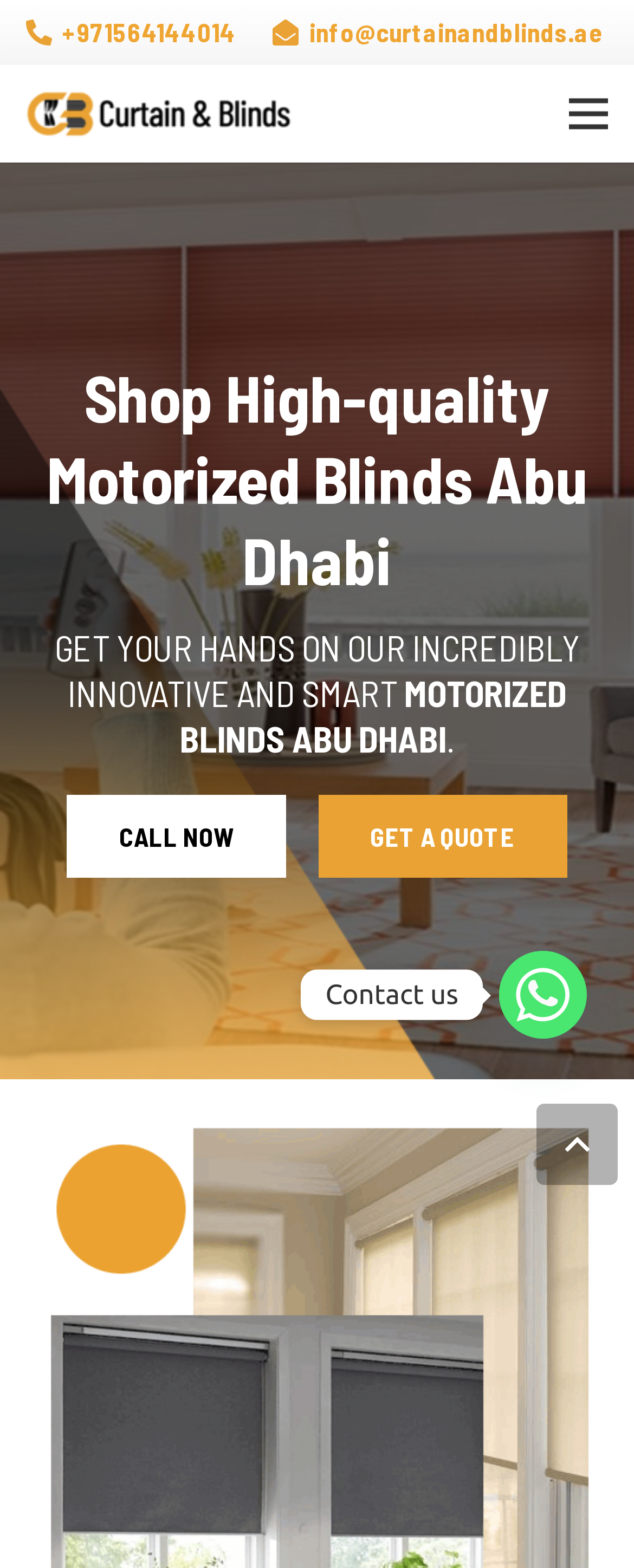What is the principal heading displayed on the webpage?

Shop High-quality Motorized Blinds Abu Dhabi